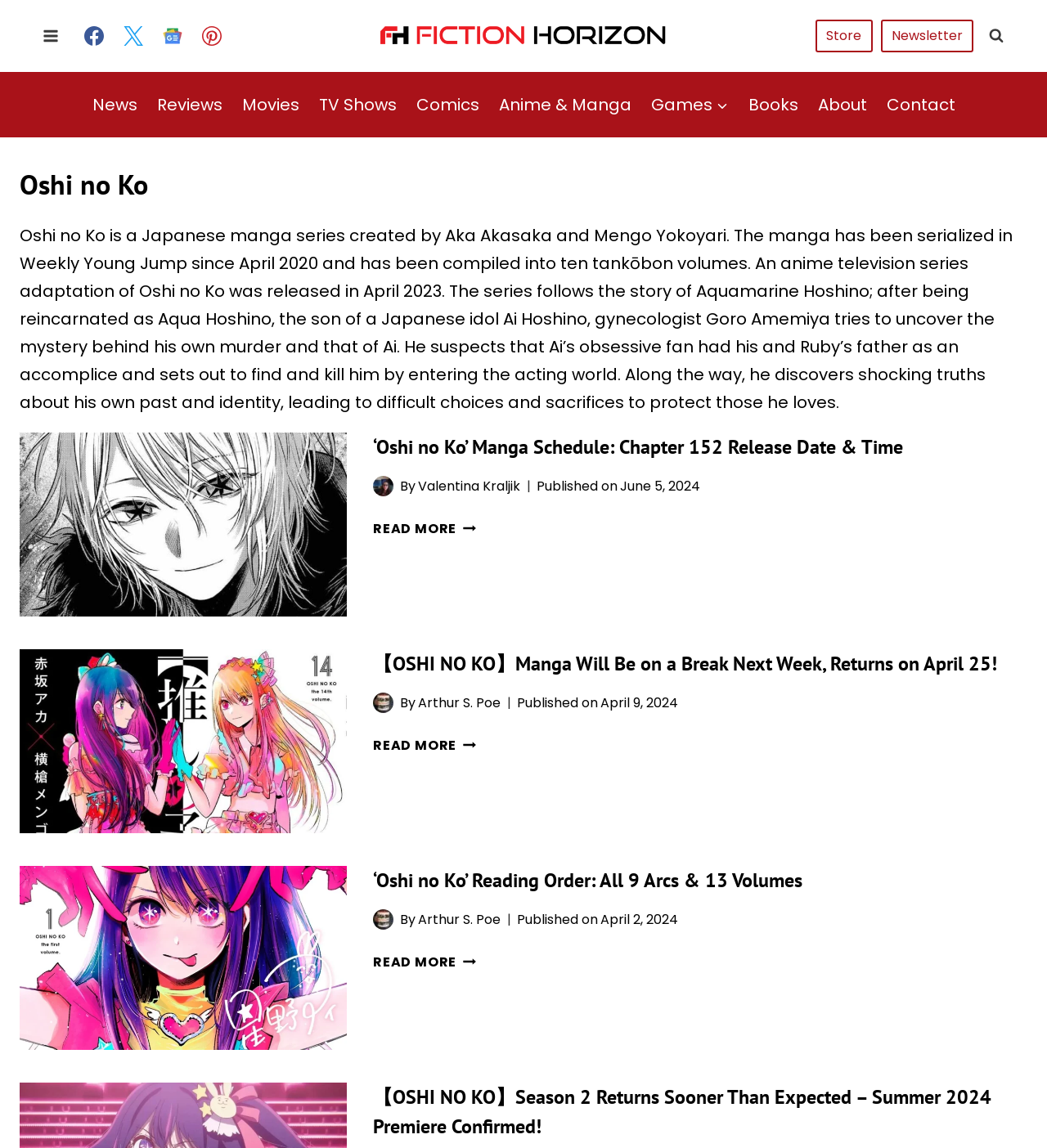Determine the bounding box coordinates of the clickable element to achieve the following action: 'click the logo'. Provide the coordinates as four float values between 0 and 1, formatted as [left, top, right, bottom].

None